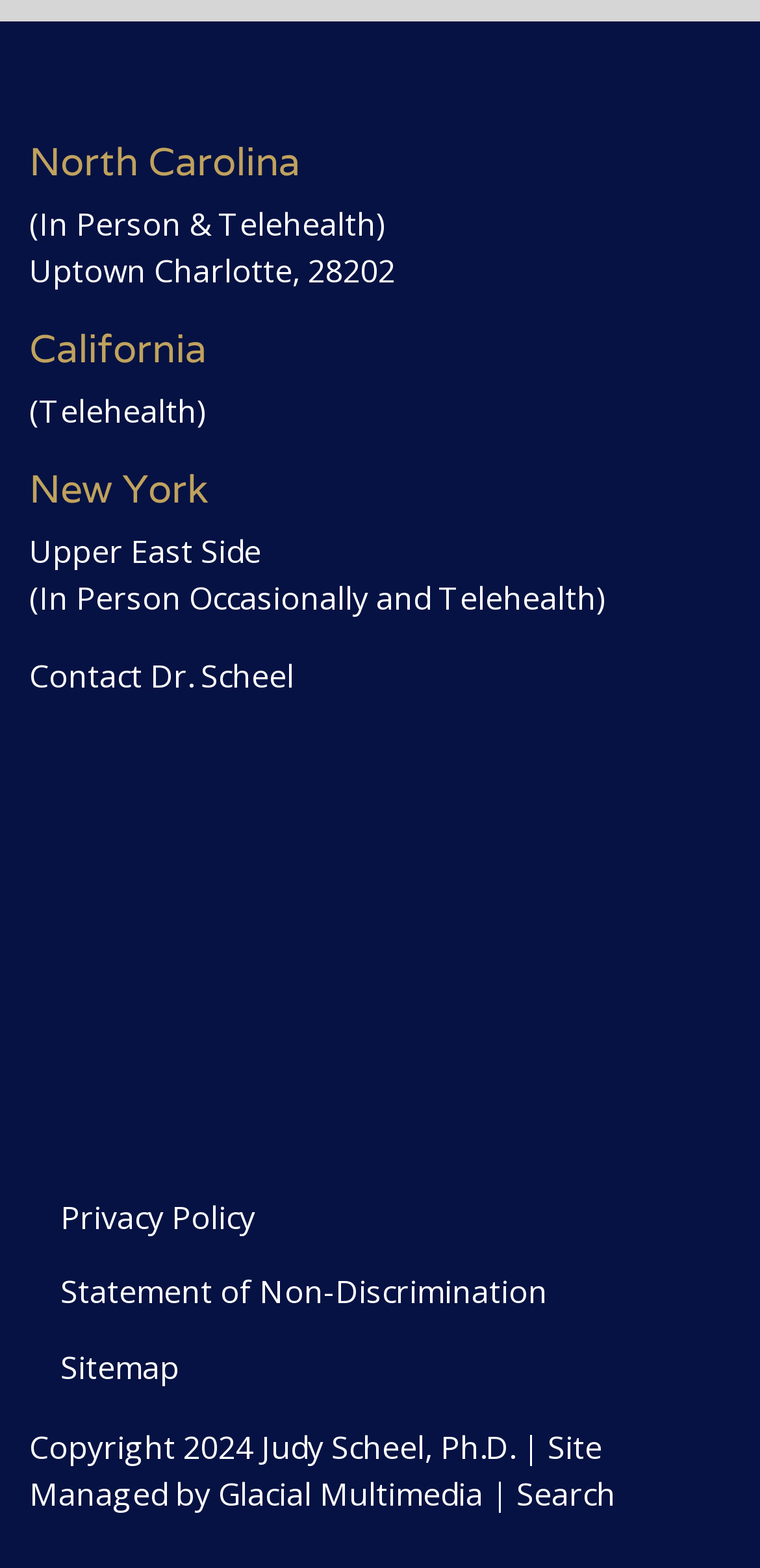Answer the question below with a single word or a brief phrase: 
What is the type of service offered by Dr. Scheel in North Carolina?

In Person & Telehealth